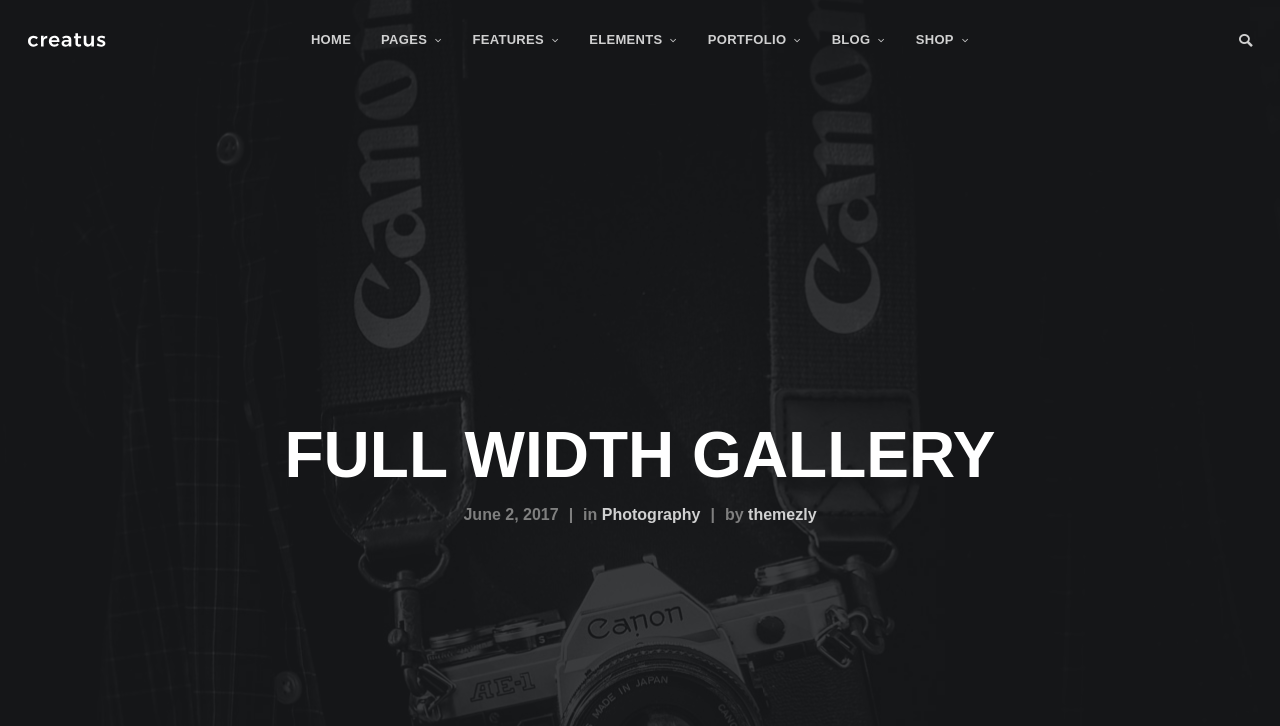Identify the bounding box coordinates for the region of the element that should be clicked to carry out the instruction: "go to Photography". The bounding box coordinates should be four float numbers between 0 and 1, i.e., [left, top, right, bottom].

[0.47, 0.697, 0.547, 0.72]